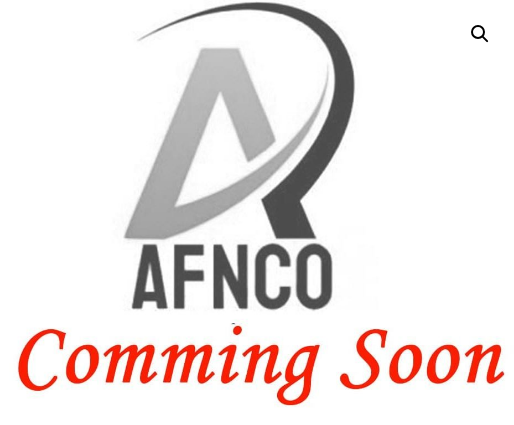What phrase is written below the logo?
Observe the image and answer the question with a one-word or short phrase response.

Comming Soon